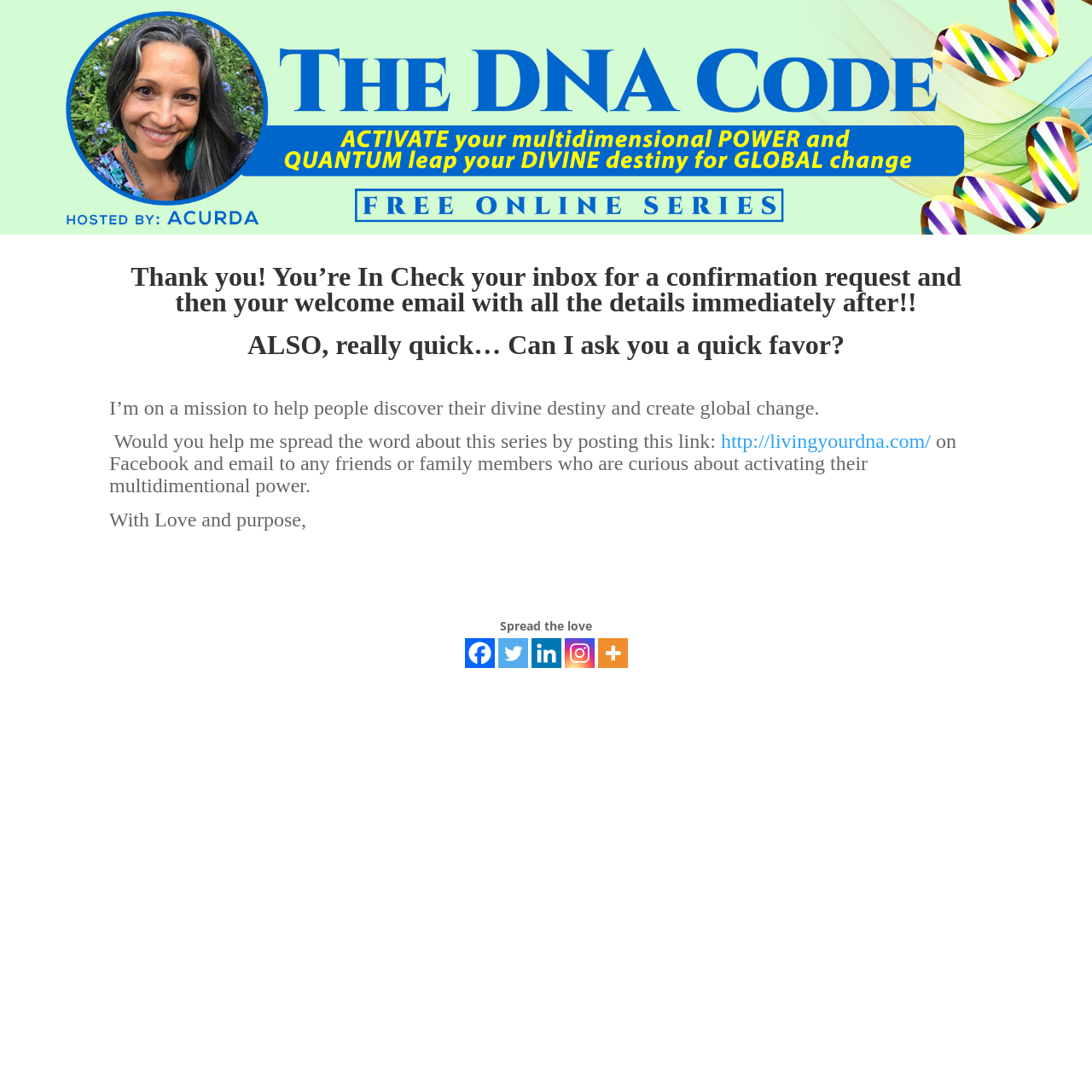Elaborate on the different components and information displayed on the webpage.

The webpage is a thank-you page with a heading that reads "Thank you! You’re In Check your inbox for a confirmation request and then your welcome email with all the details immediately after!!" located near the top of the page. Below this heading, there are two more headings, one asking a favor from the user. 

Following these headings, there is a paragraph of text that describes the author's mission to help people discover their divine destiny and create global change. 

Below this paragraph, the author requests the user's help in spreading the word about a series by posting a link on Facebook and emailing it to friends or family members. The link, "http://livingyourdna.com/", is provided alongside the request. 

At the bottom of the page, there is a section with a heading "Spread the love" and a series of social media links, including Facebook, Twitter, Linkedin, Instagram, and More, each accompanied by a small icon.